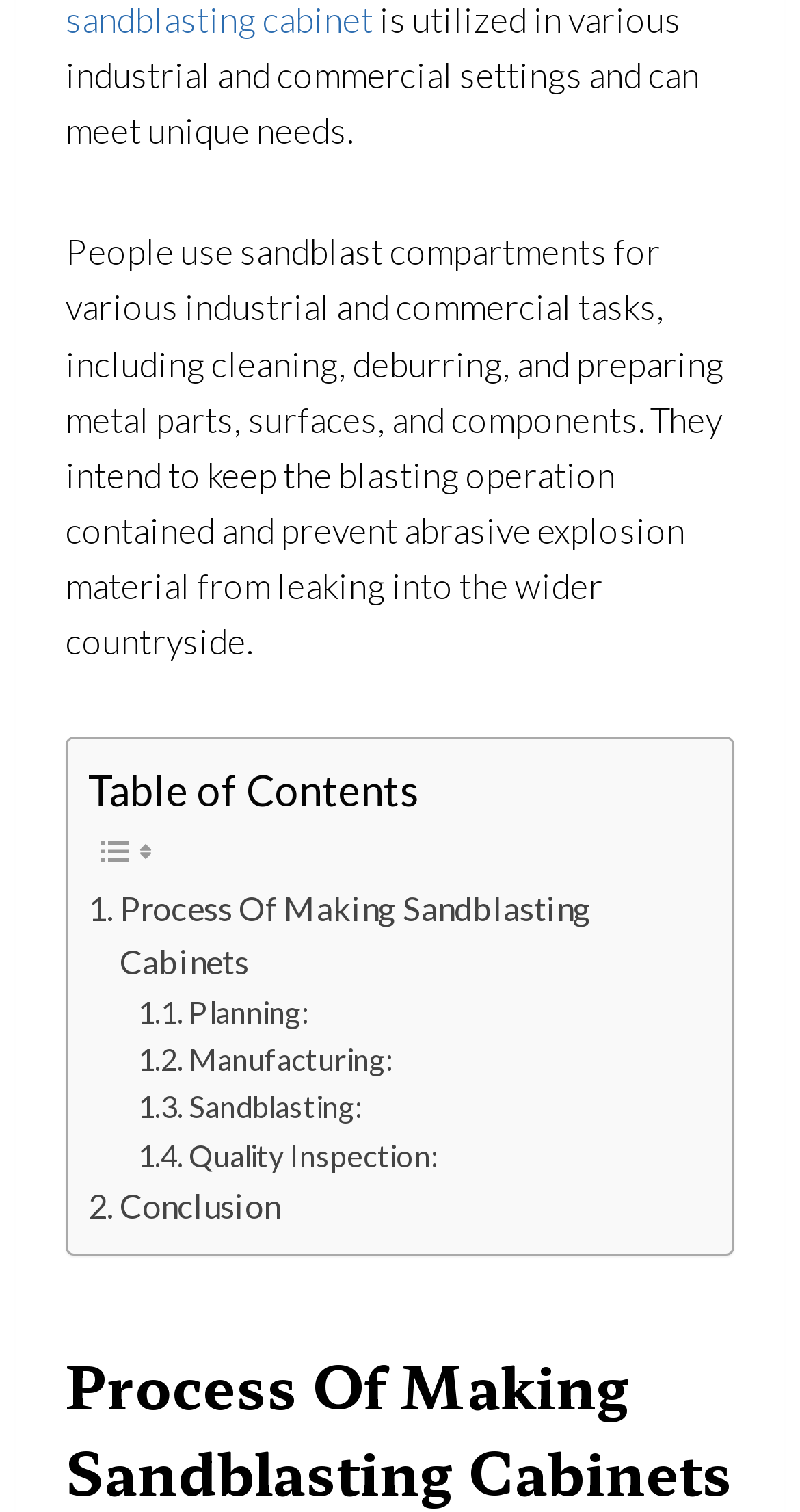Please predict the bounding box coordinates (top-left x, top-left y, bottom-right x, bottom-right y) for the UI element in the screenshot that fits the description: Process Of Making Sandblasting Cabinets

[0.11, 0.584, 0.864, 0.654]